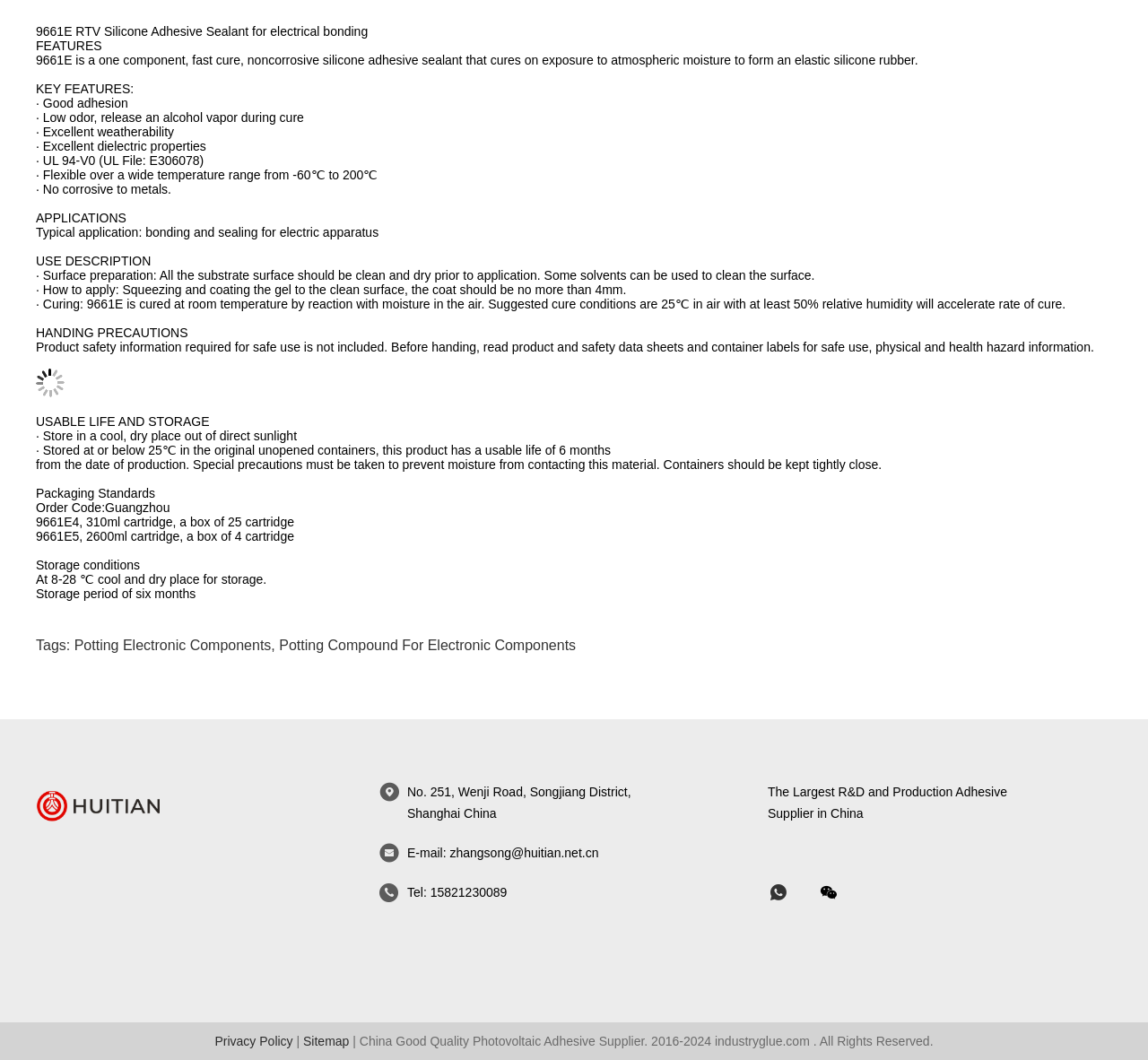Provide the bounding box coordinates of the HTML element this sentence describes: "8615821230089". The bounding box coordinates consist of four float numbers between 0 and 1, i.e., [left, top, right, bottom].

[0.669, 0.832, 0.709, 0.852]